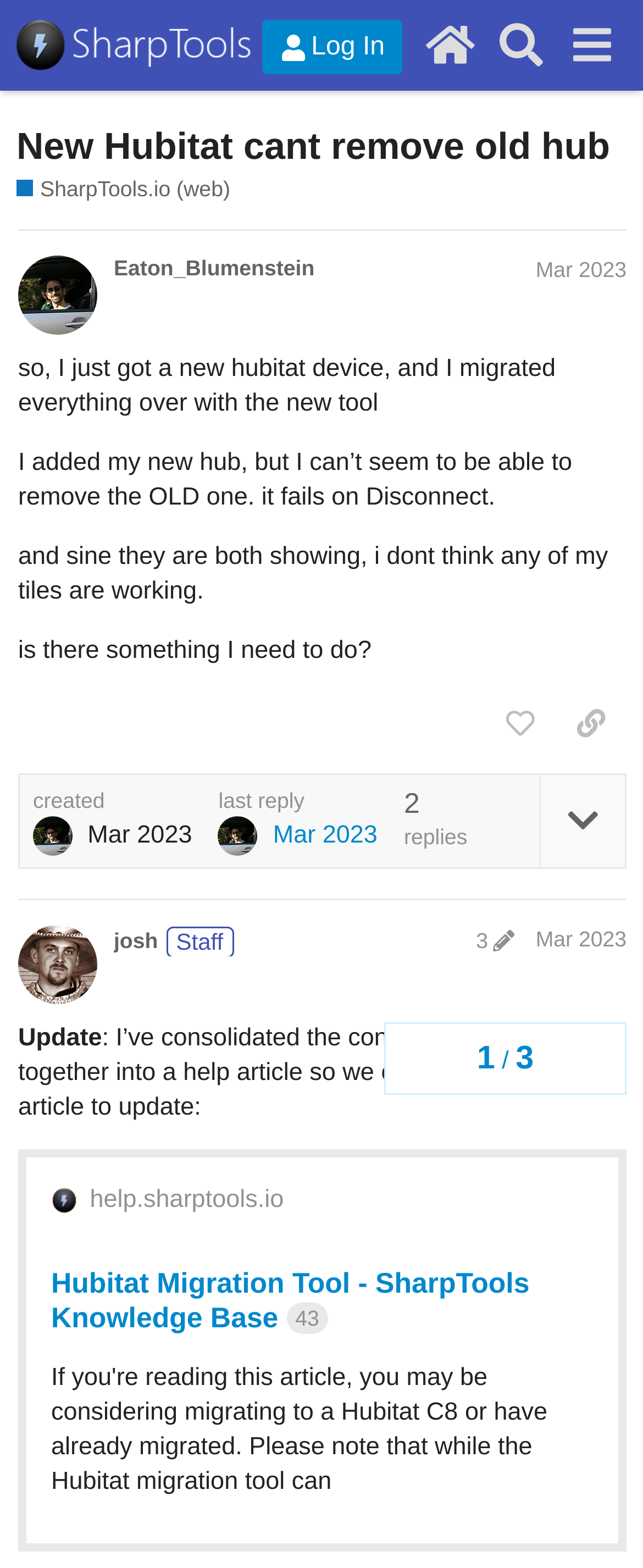Locate the bounding box coordinates of the area you need to click to fulfill this instruction: 'Log in to the community'. The coordinates must be in the form of four float numbers ranging from 0 to 1: [left, top, right, bottom].

[0.407, 0.013, 0.627, 0.048]